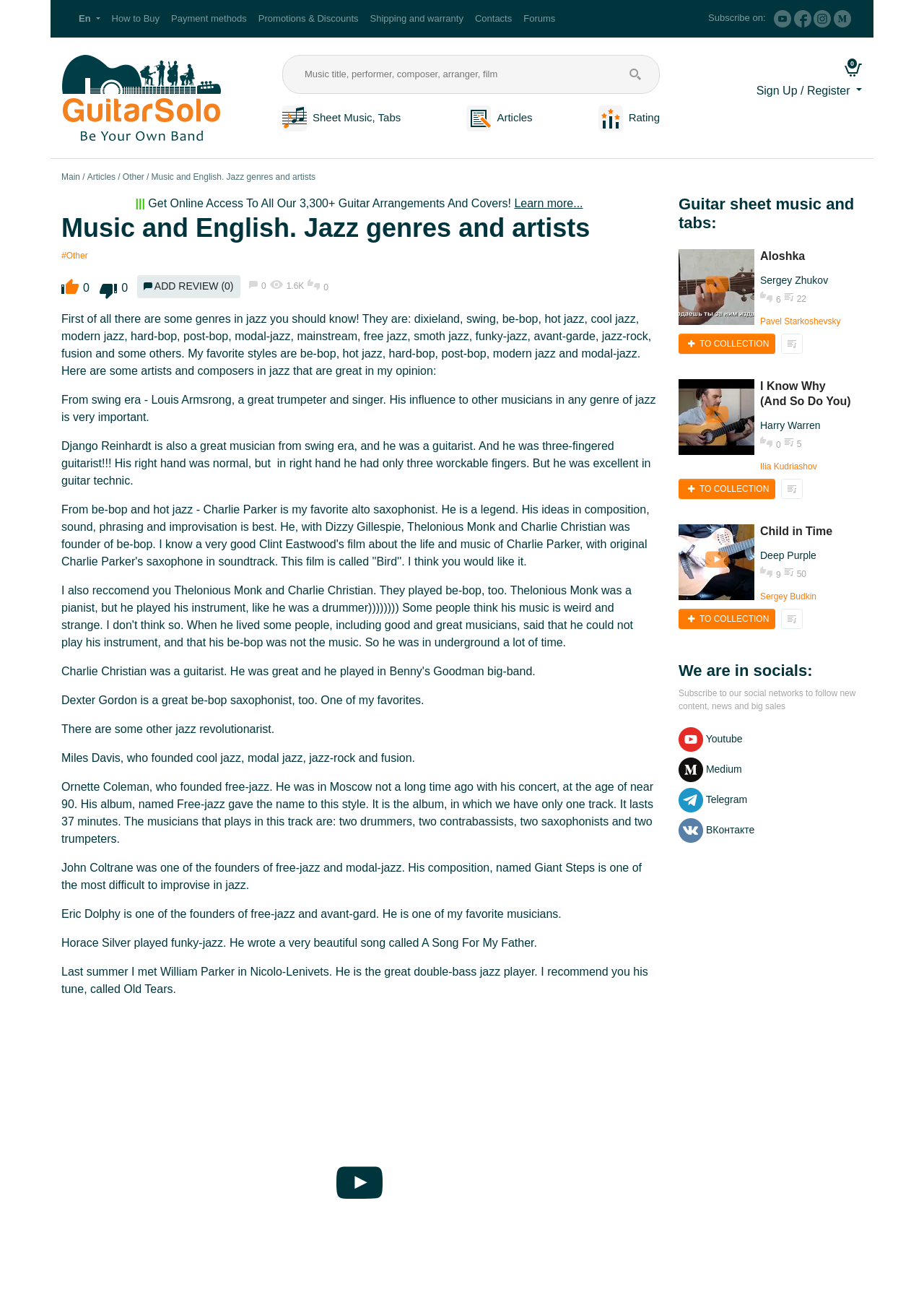Based on the provided description, "Szechuan pepper", find the bounding box of the corresponding UI element in the screenshot.

None